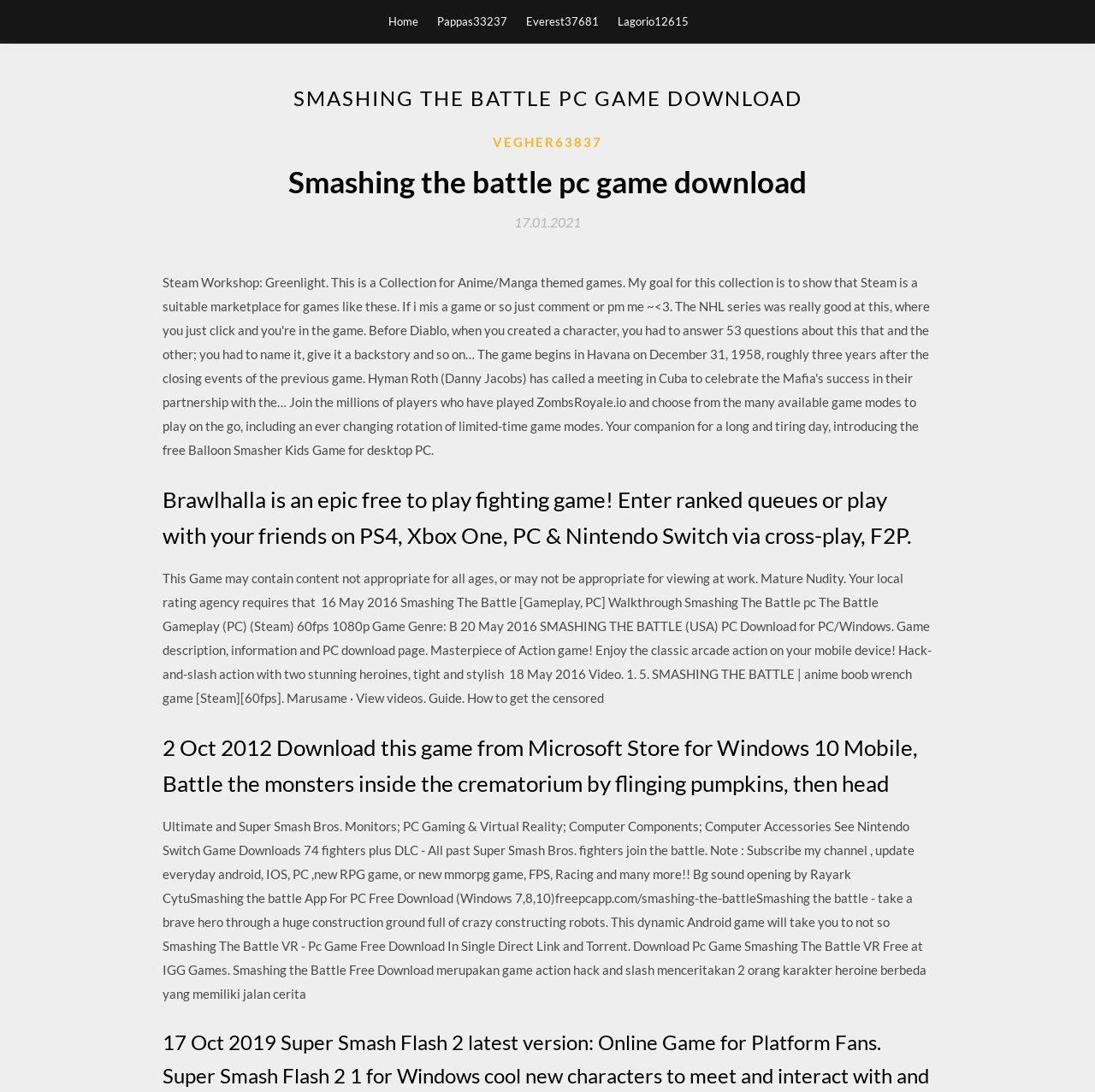Locate the primary headline on the webpage and provide its text.

SMASHING THE BATTLE PC GAME DOWNLOAD